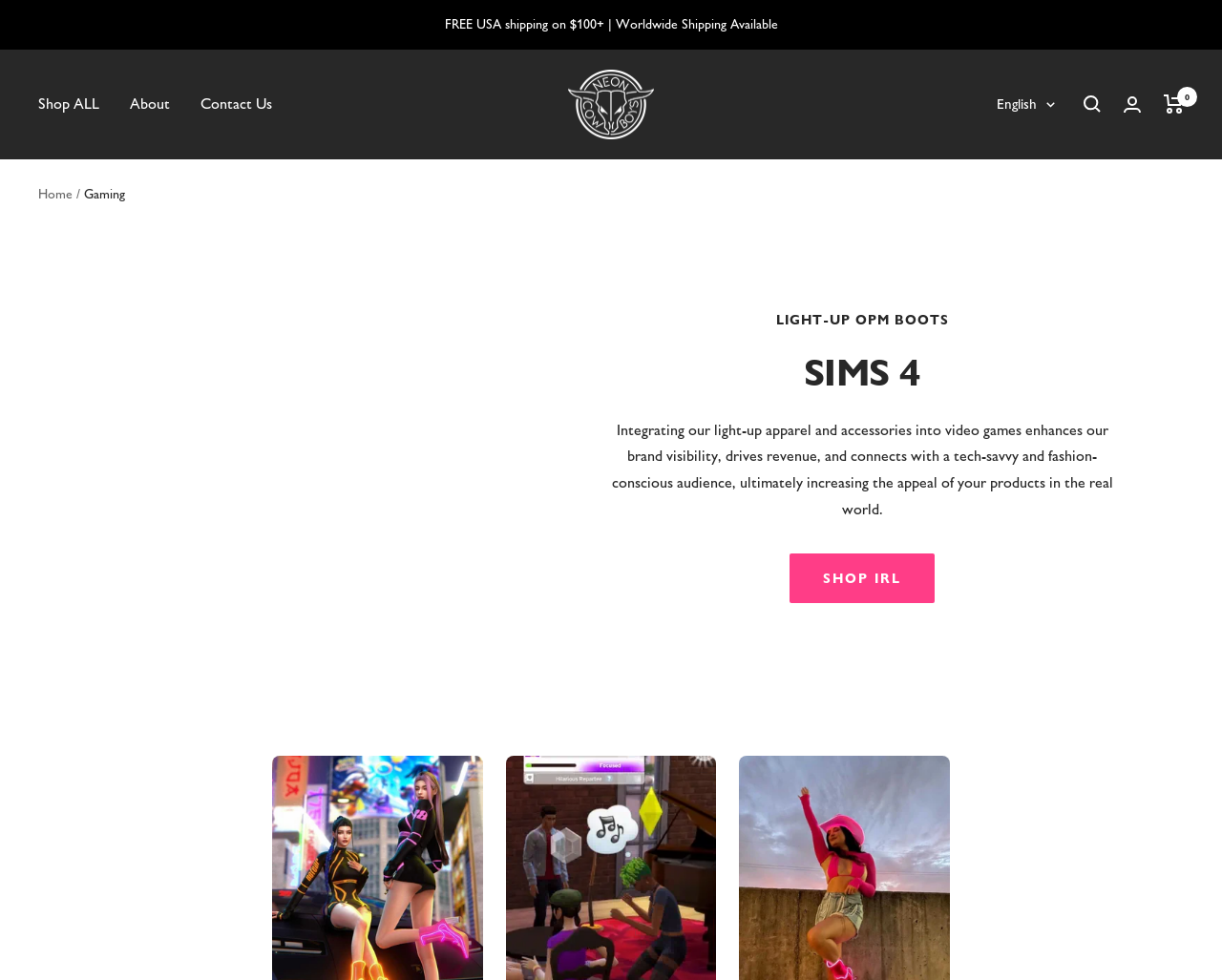Could you find the bounding box coordinates of the clickable area to complete this instruction: "Shop IRL"?

[0.646, 0.564, 0.765, 0.615]